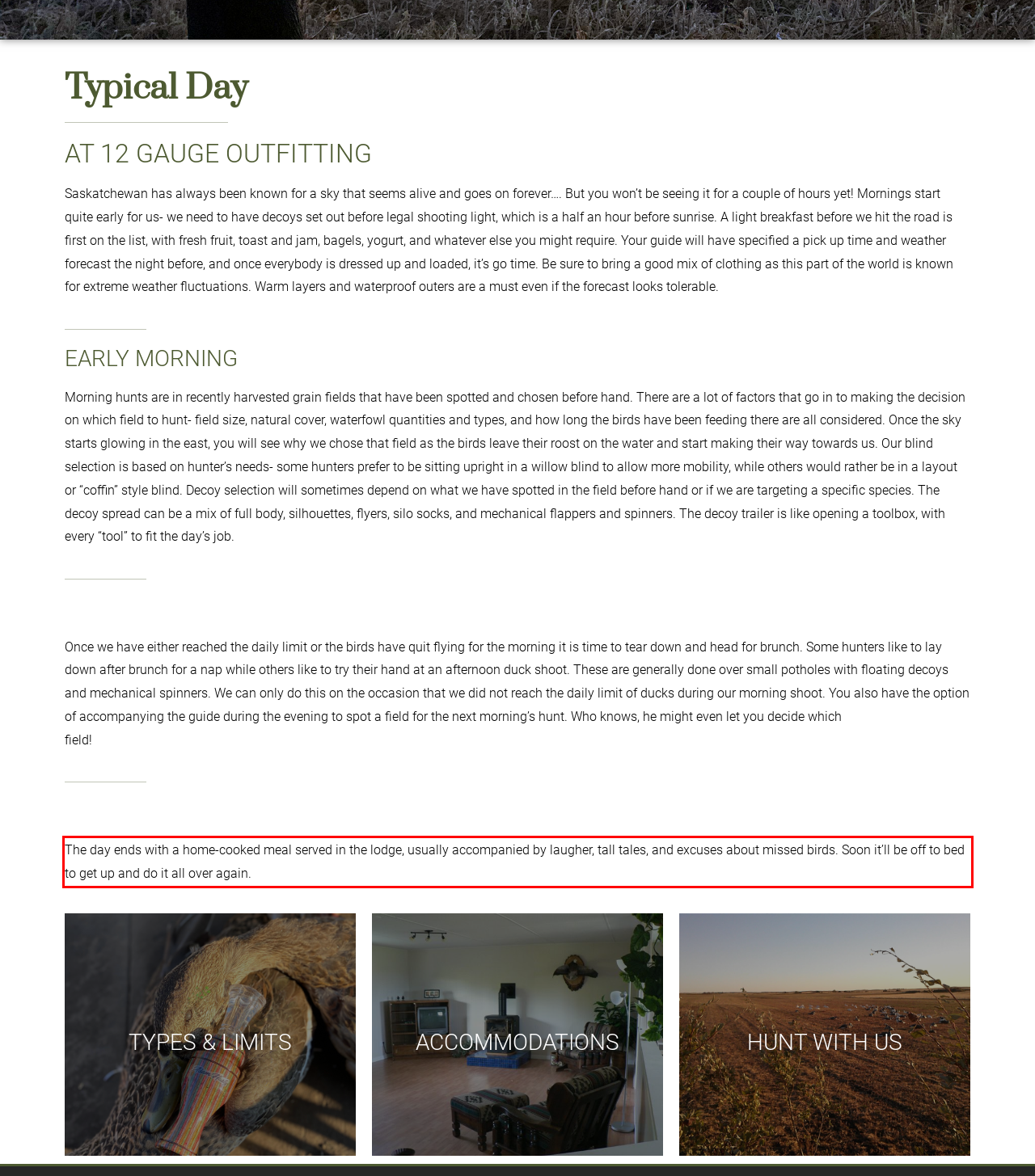Analyze the webpage screenshot and use OCR to recognize the text content in the red bounding box.

The day ends with a home-cooked meal served in the lodge, usually accompanied by laugher, tall tales, and excuses about missed birds. Soon it’ll be off to bed to get up and do it all over again.